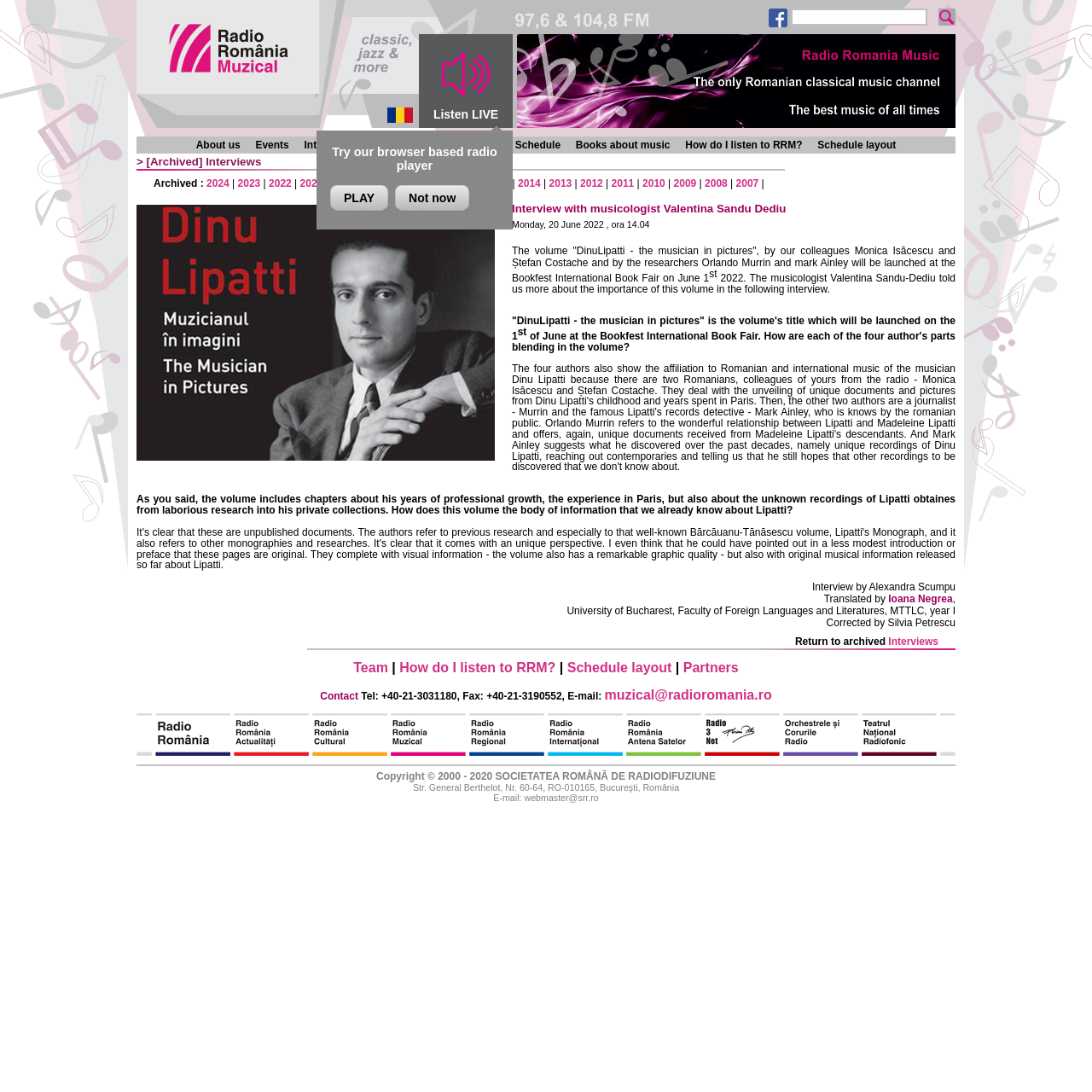Identify the bounding box coordinates of the section that should be clicked to achieve the task described: "Learn more about the book 'Dinu Lipatti - the musician in pictures'".

[0.469, 0.224, 0.813, 0.235]